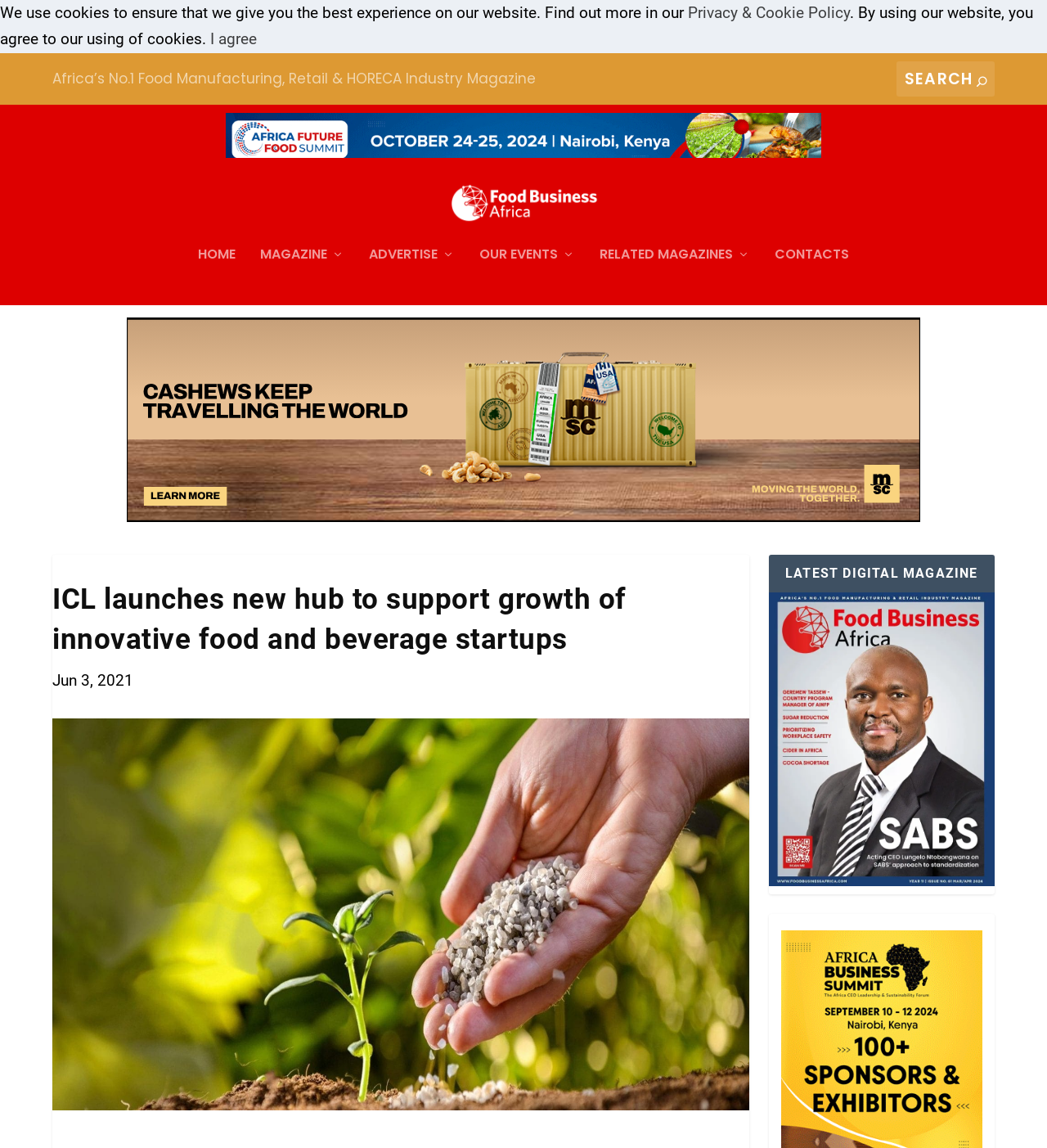Please identify the bounding box coordinates of the area I need to click to accomplish the following instruction: "Search for something".

[0.856, 0.053, 0.95, 0.084]